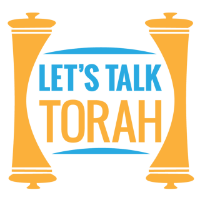Answer the question below using just one word or a short phrase: 
What is the focus of the podcast 'Let's Talk Torah'?

Jewish teachings